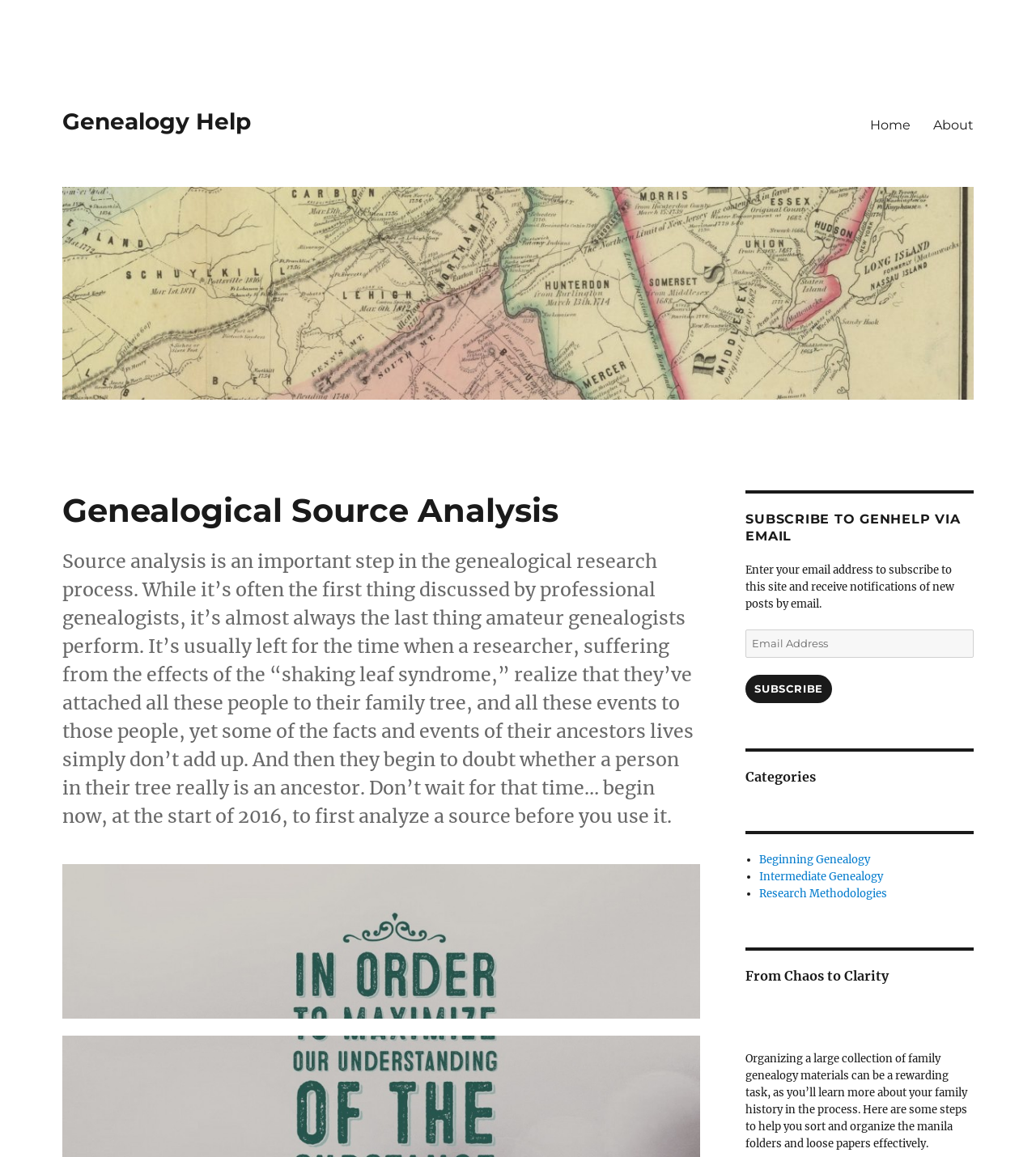Summarize the contents and layout of the webpage in detail.

The webpage is about genealogical source analysis, with a focus on its importance in the research process. At the top left, there is a link to "Genealogy Help" with an accompanying image. Below this, there is a header section with the title "Genealogical Source Analysis" in a prominent font size. 

To the right of the header section, there is a navigation menu labeled "Primary Menu" with links to "Home" and "About". 

The main content of the webpage is a lengthy paragraph that discusses the importance of source analysis in genealogical research, highlighting the common mistake of amateur genealogists who often leave it as the last step. The text also encourages readers to start analyzing sources from the beginning of their research.

Below this paragraph, there is a section to subscribe to the website via email, with a heading "SUBSCRIBE TO GENHELP VIA EMAIL", a text field to enter an email address, and a "SUBSCRIBE" button.

Further down, there are three categories listed: "Beginning Genealogy", "Intermediate Genealogy", and "Research Methodologies", each with a bullet point and a link to related content.

Finally, there is a section with a heading "From Chaos to Clarity", which discusses the task of organizing a large collection of family genealogy materials, providing steps to sort and organize the materials effectively.